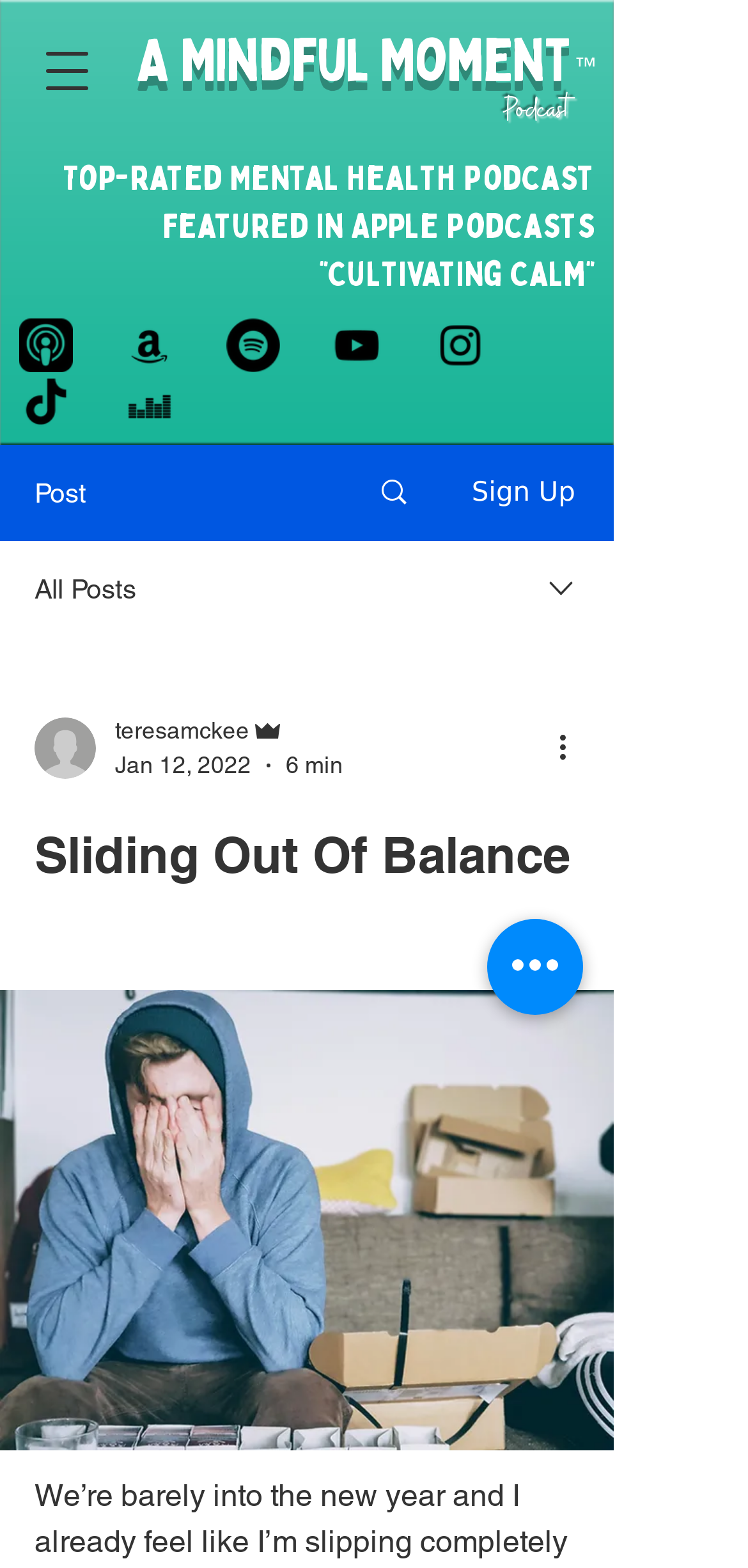Please indicate the bounding box coordinates for the clickable area to complete the following task: "Read the latest post". The coordinates should be specified as four float numbers between 0 and 1, i.e., [left, top, right, bottom].

[0.046, 0.304, 0.115, 0.324]